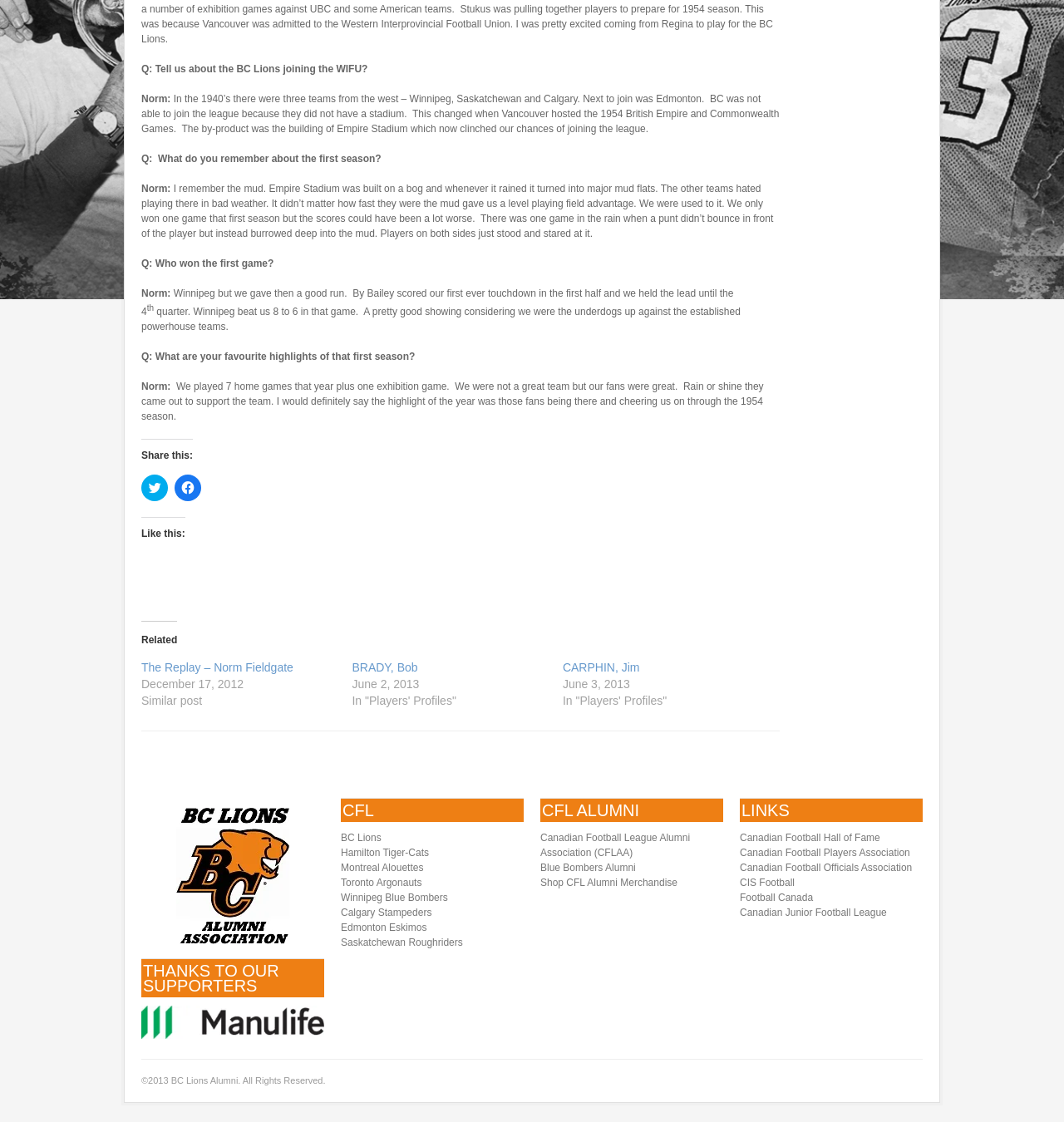Provide the bounding box coordinates of the HTML element this sentence describes: "Calgary Stampeders". The bounding box coordinates consist of four float numbers between 0 and 1, i.e., [left, top, right, bottom].

[0.32, 0.849, 0.406, 0.859]